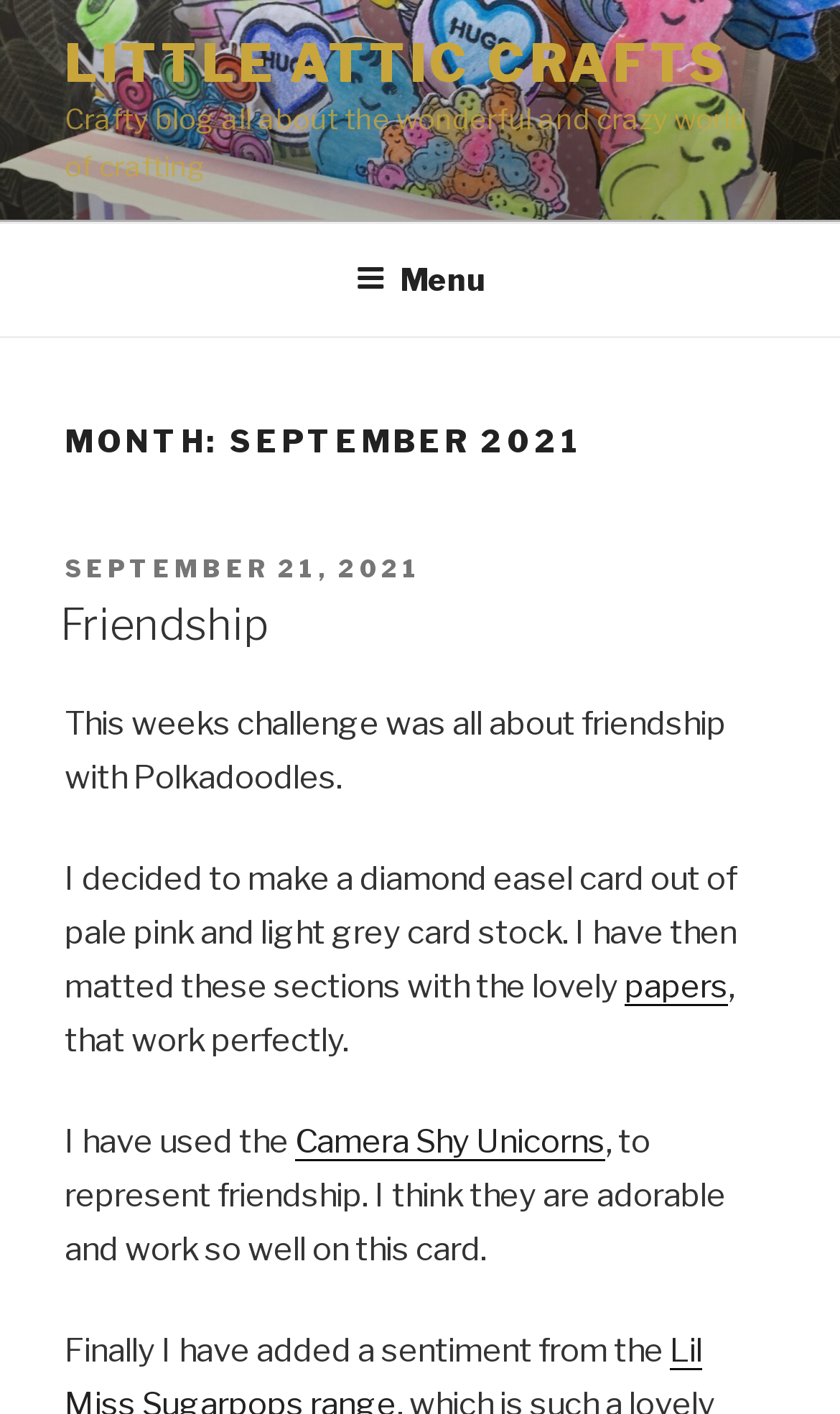Locate the bounding box coordinates of the UI element described by: "Friendship". The bounding box coordinates should consist of four float numbers between 0 and 1, i.e., [left, top, right, bottom].

[0.072, 0.423, 0.321, 0.46]